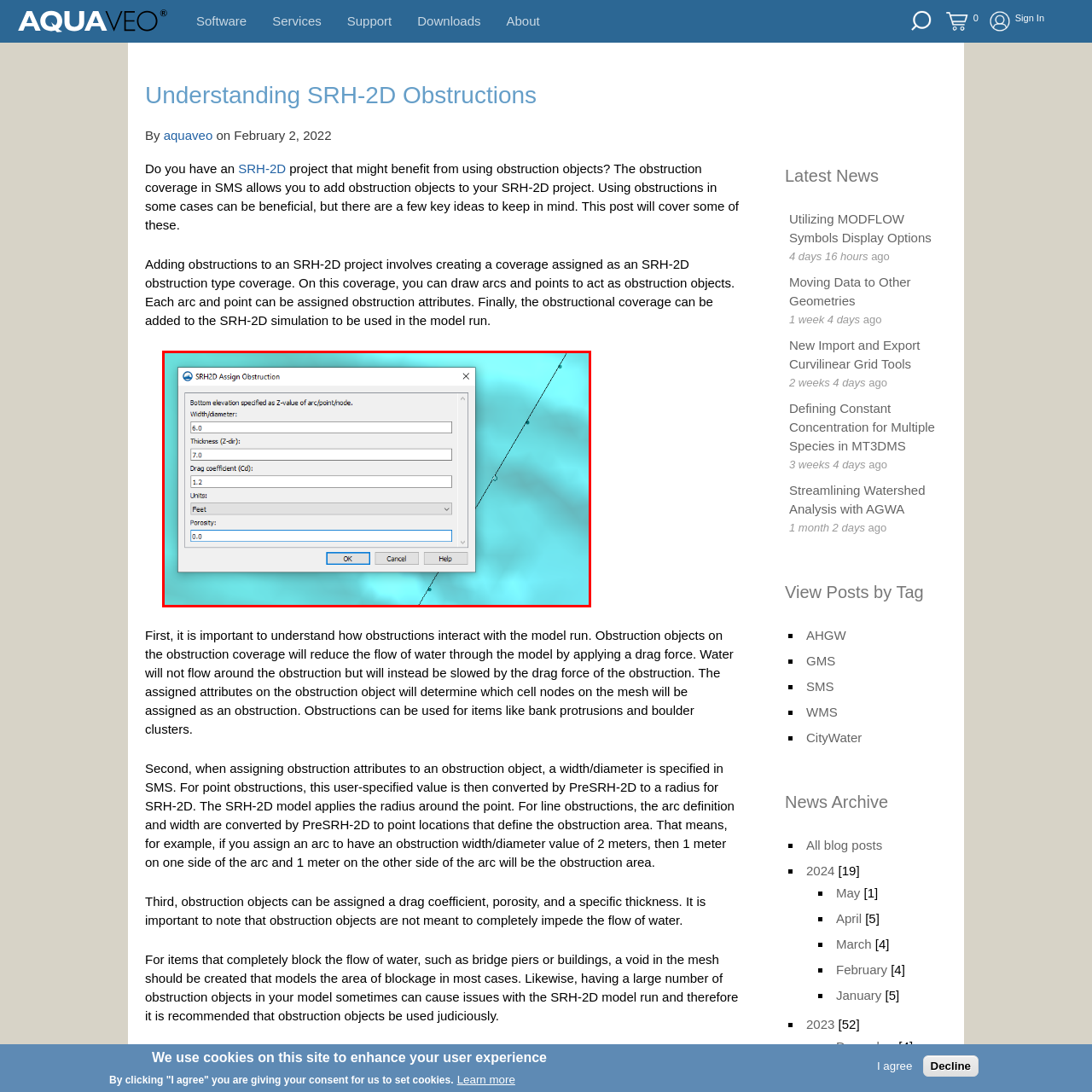What is the purpose of the 'Drag Coefficient (Cd)' field?
Inspect the image surrounded by the red bounding box and answer the question using a single word or a short phrase.

Determines flow of water